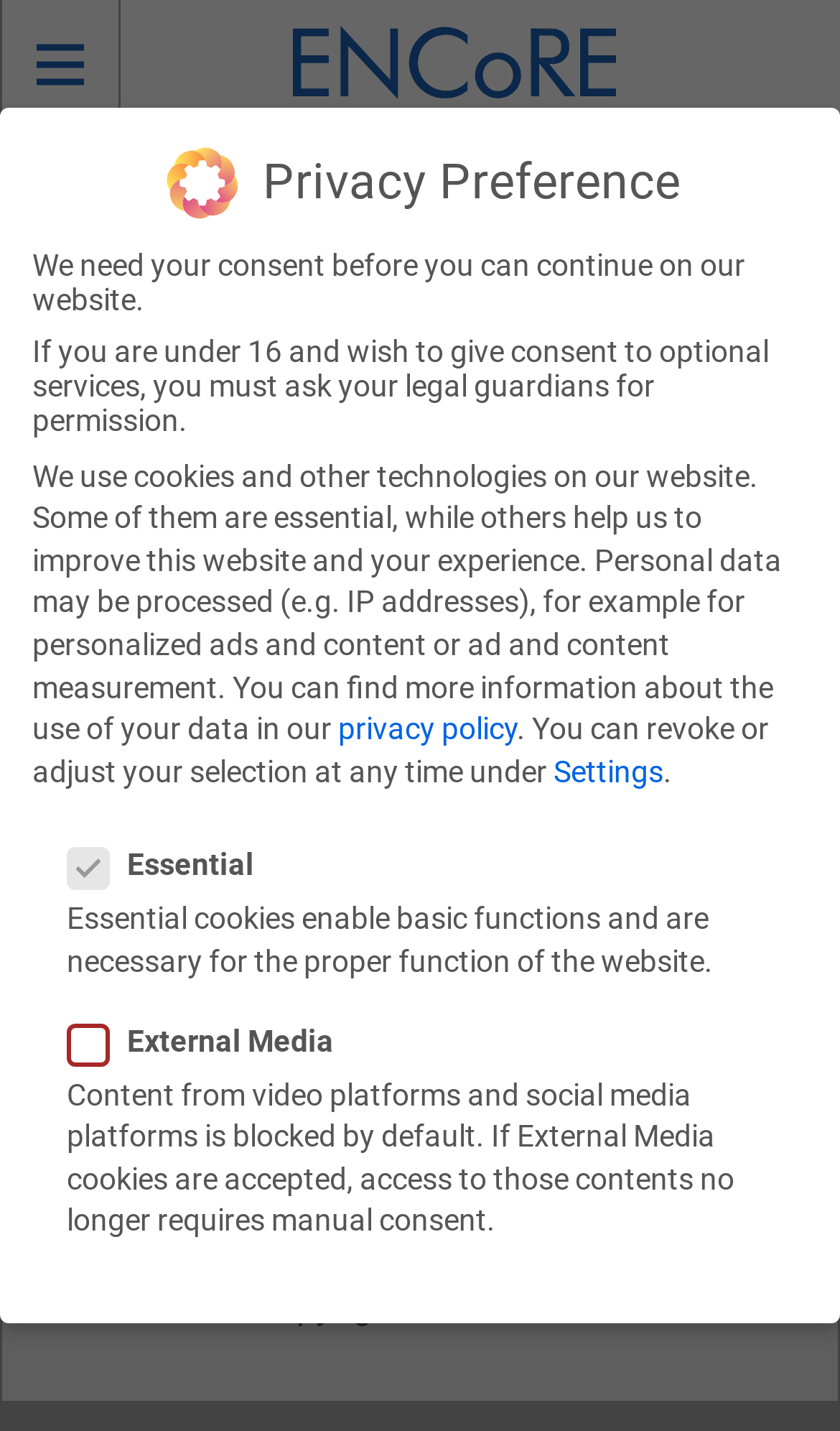Bounding box coordinates are specified in the format (top-left x, top-left y, bottom-right x, bottom-right y). All values are floating point numbers bounded between 0 and 1. Please provide the bounding box coordinate of the region this sentence describes: parent_node: Search for: value="Search"

[0.536, 0.395, 0.744, 0.467]